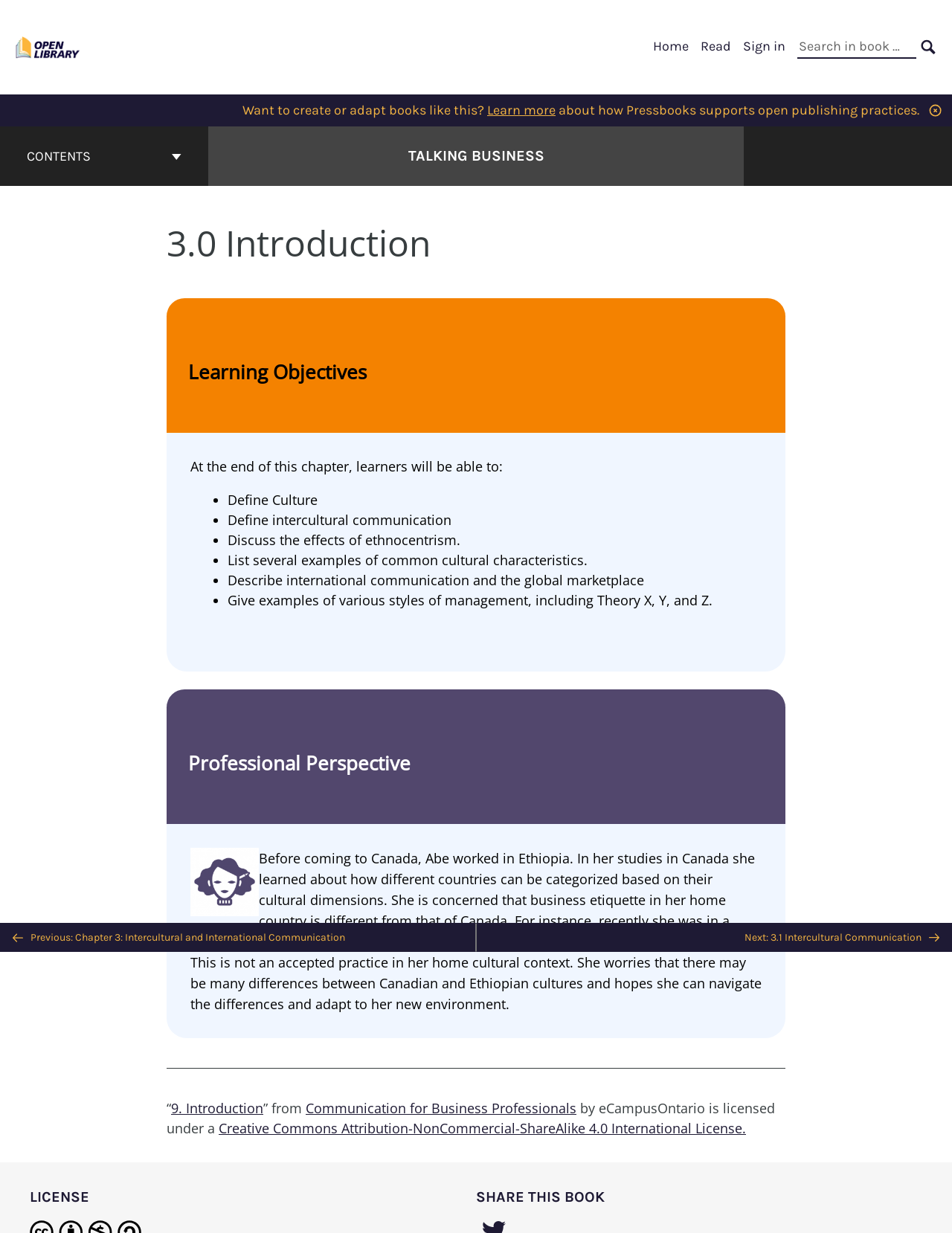Based on what you see in the screenshot, provide a thorough answer to this question: What is the name of the platform?

I found the answer by looking at the logo and link at the top left corner of the webpage, which says 'Open Library Publishing Platform'.